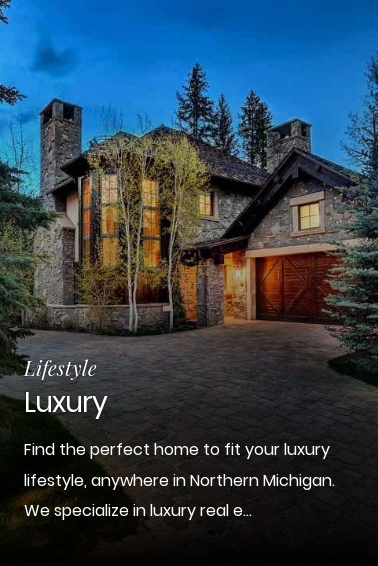Explain all the elements you observe in the image.

The image showcases an elegant luxury home, surrounded by lush greenery and tall trees, highlighting its serene environment. The architectural design features a combination of stone and wood elements, creating a warm and inviting atmosphere. A beautifully paved driveway leads to the home's wooden garage doors, enhancing its upscale appeal. Accompanying the visual, the text emphasizes the luxury lifestyle available in Northern Michigan, inviting potential homebuyers to discover their dream residence in this idyllic setting. This image encapsulates the essence of high-end living, offering a glimpse into a tranquil, sophisticated community.